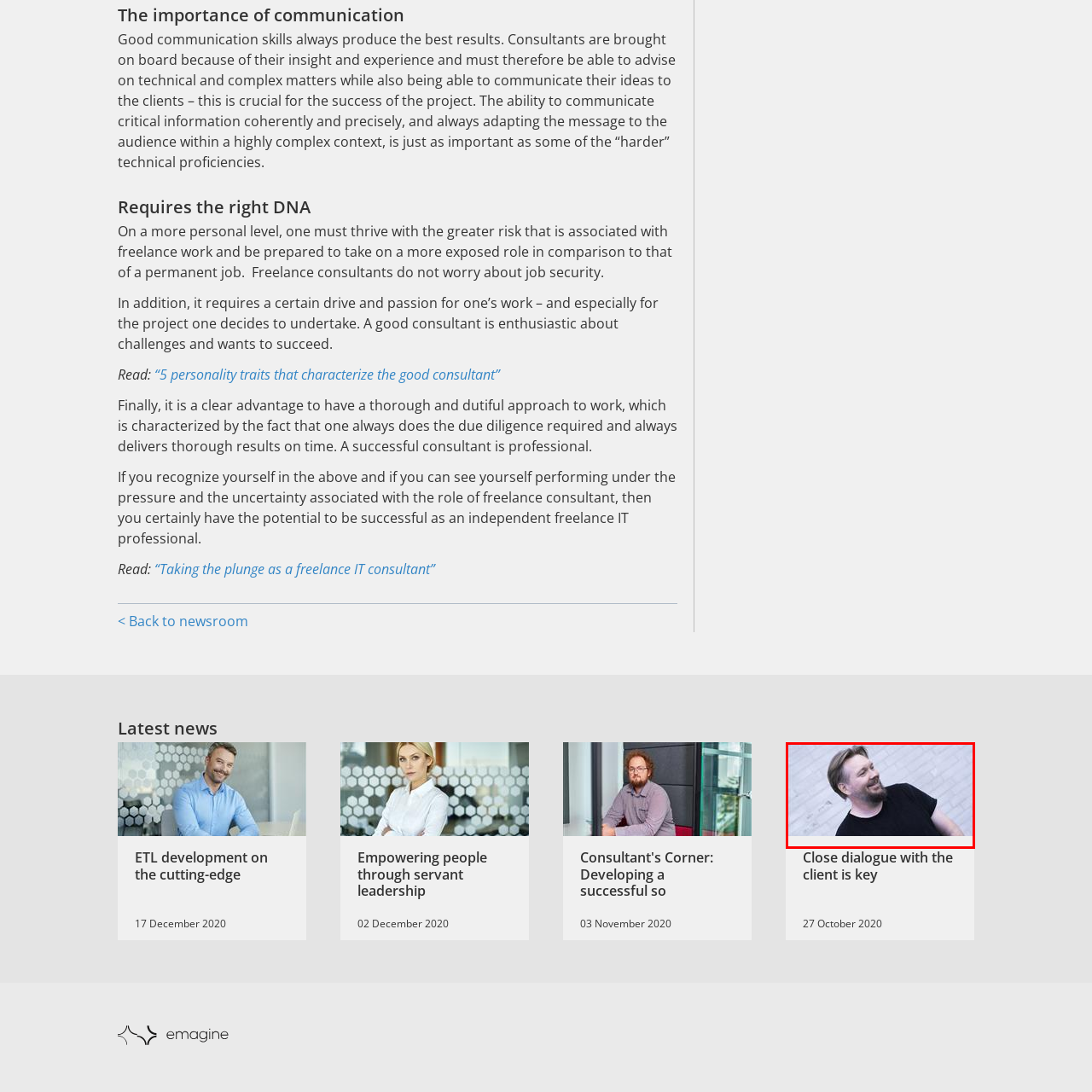Elaborate on the image contained within the red outline, providing as much detail as possible.

The image features a man with a friendly demeanor, smiling as he stands against a light-colored brick wall. His casual appearance includes a black shirt and a beard, giving him a relaxed yet professional look. The context of this image relates to discussions on the importance of effective communication, particularly in the freelance consulting industry, where building strong client relationships is vital. This imagery aligns with themes of personal engagement and rapport highlighted in the accompanying text, emphasizing the significance of connecting with clients in a meaningful way for successful project outcomes.